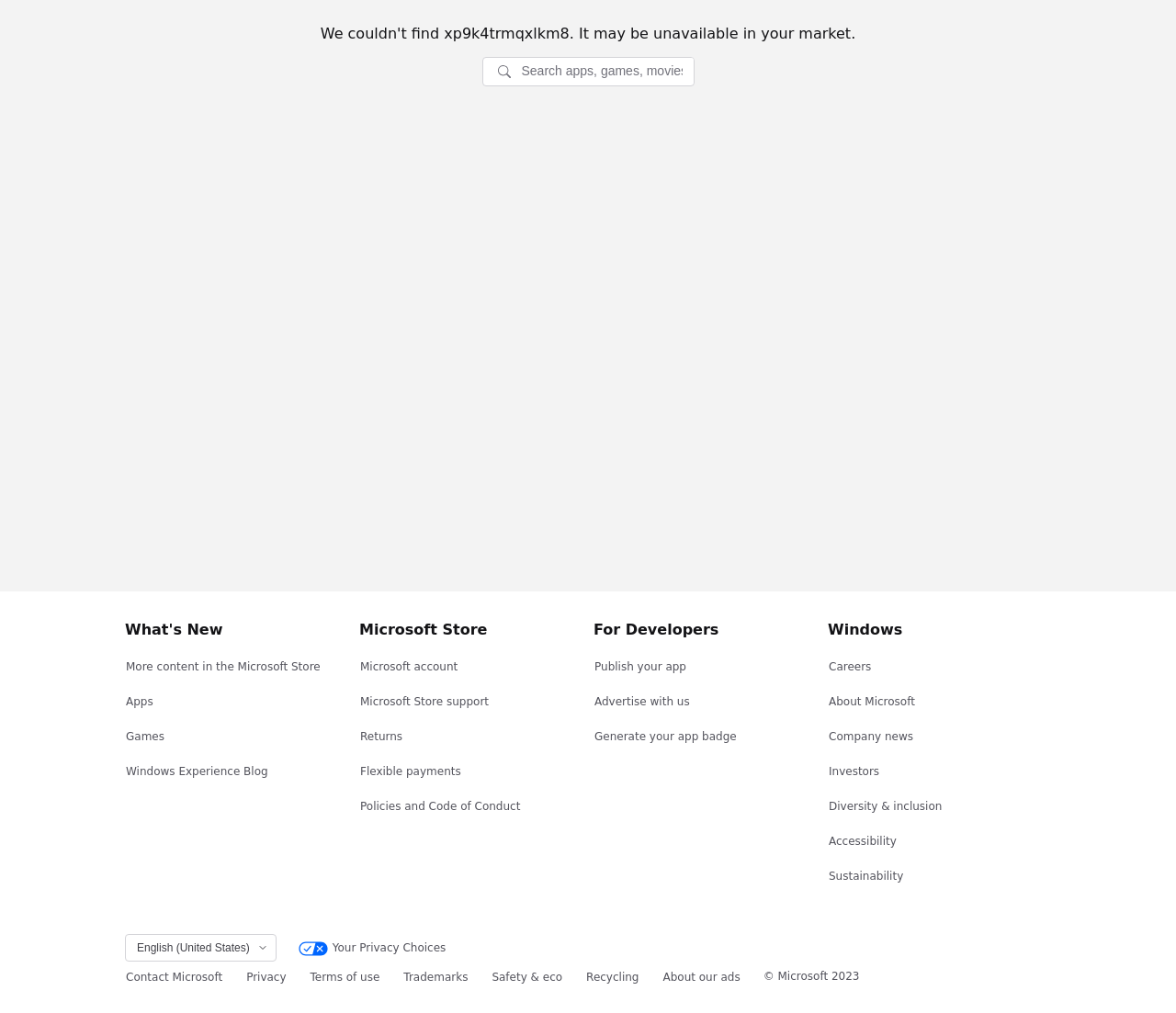Provide the bounding box coordinates in the format (top-left x, top-left y, bottom-right x, bottom-right y). All values are floating point numbers between 0 and 1. Determine the bounding box coordinate of the UI element described as: name="prefix"

[0.704, 0.748, 0.749, 0.775]